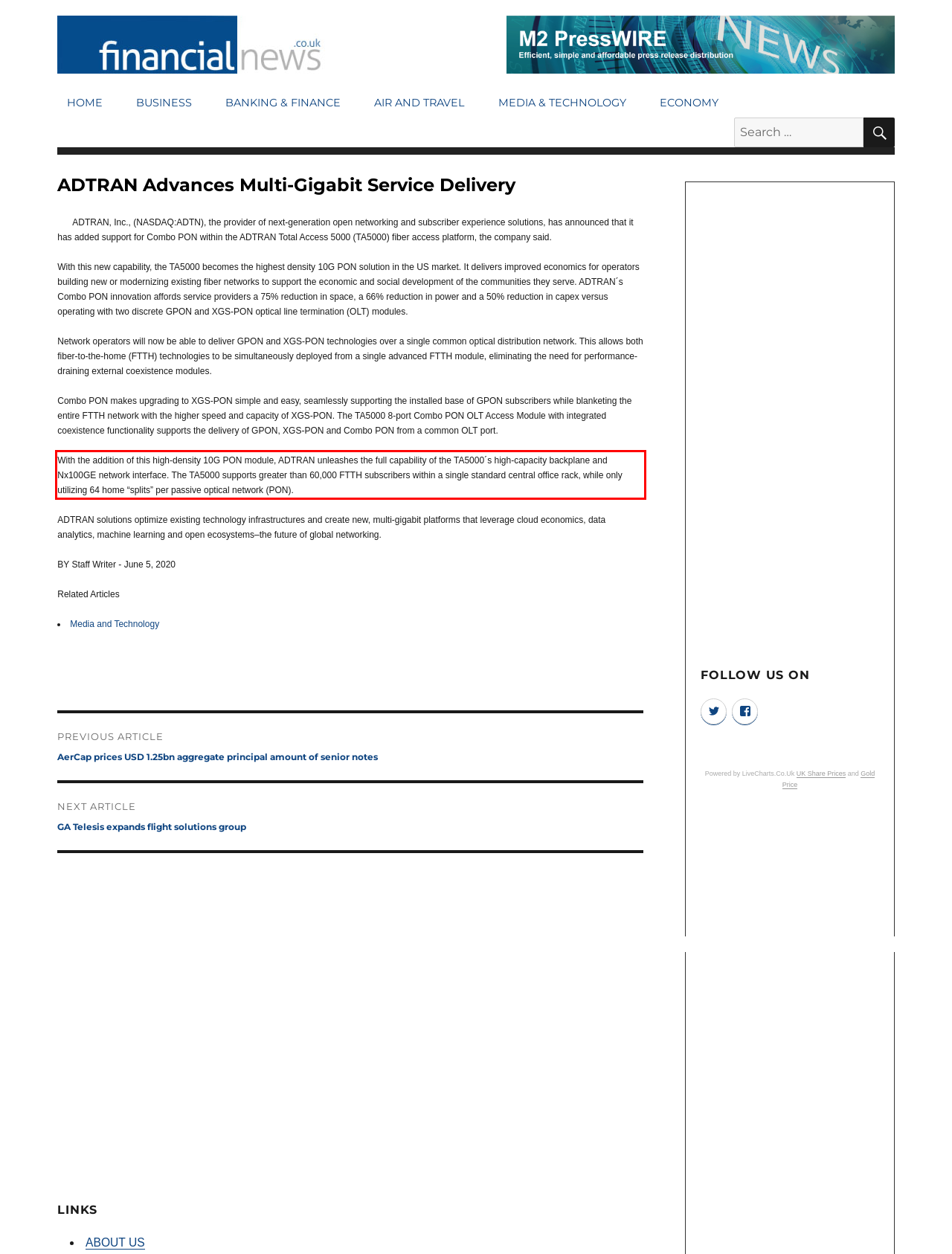Given a screenshot of a webpage with a red bounding box, please identify and retrieve the text inside the red rectangle.

With the addition of this high-density 10G PON module, ADTRAN unleashes the full capability of the TA5000´s high-capacity backplane and Nx100GE network interface. The TA5000 supports greater than 60,000 FTTH subscribers within a single standard central office rack, while only utilizing 64 home “splits” per passive optical network (PON).